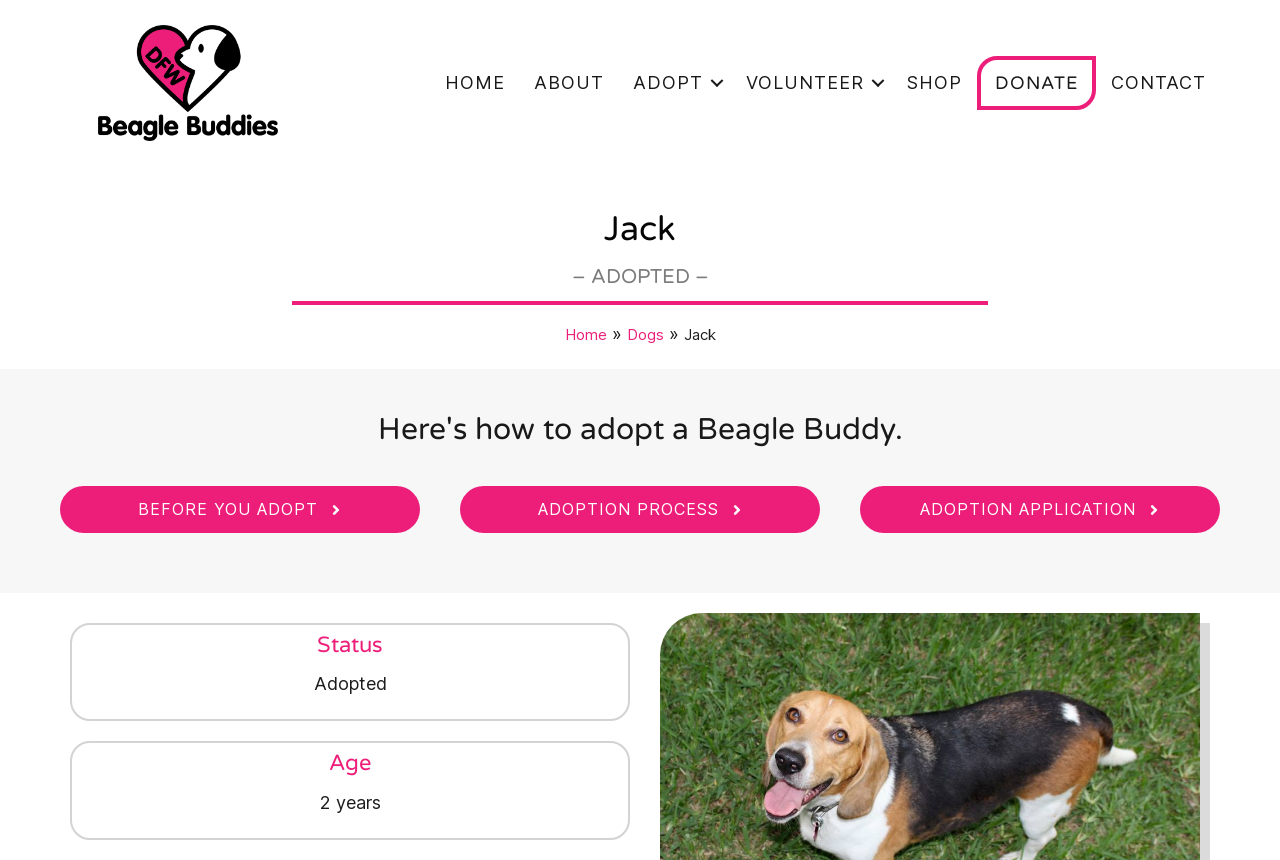Answer the following inquiry with a single word or phrase:
What is the purpose of the 'Before You Adopt' button?

To learn about adoption